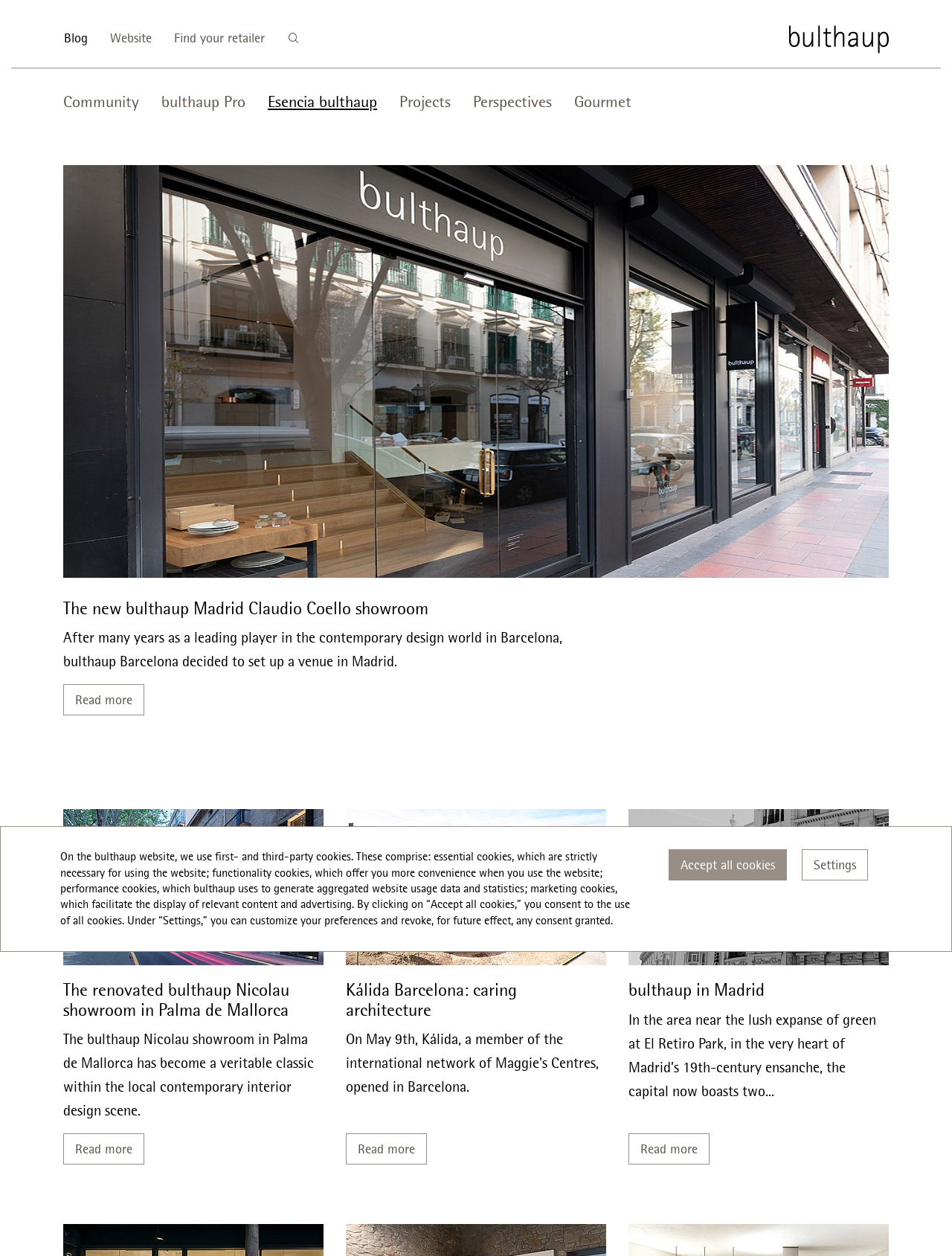How many articles are listed on the webpage?
From the screenshot, supply a one-word or short-phrase answer.

4